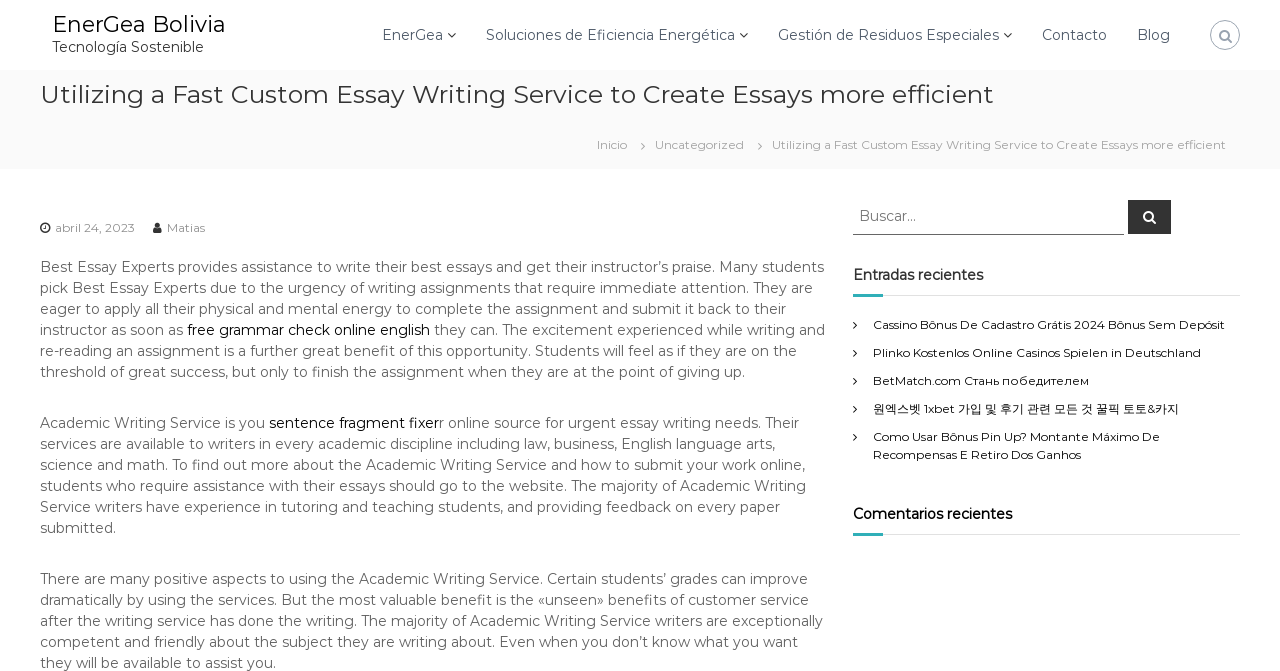Based on the element description BetMatch.com Стань победителем, identify the bounding box coordinates for the UI element. The coordinates should be in the format (top-left x, top-left y, bottom-right x, bottom-right y) and within the 0 to 1 range.

[0.682, 0.555, 0.851, 0.577]